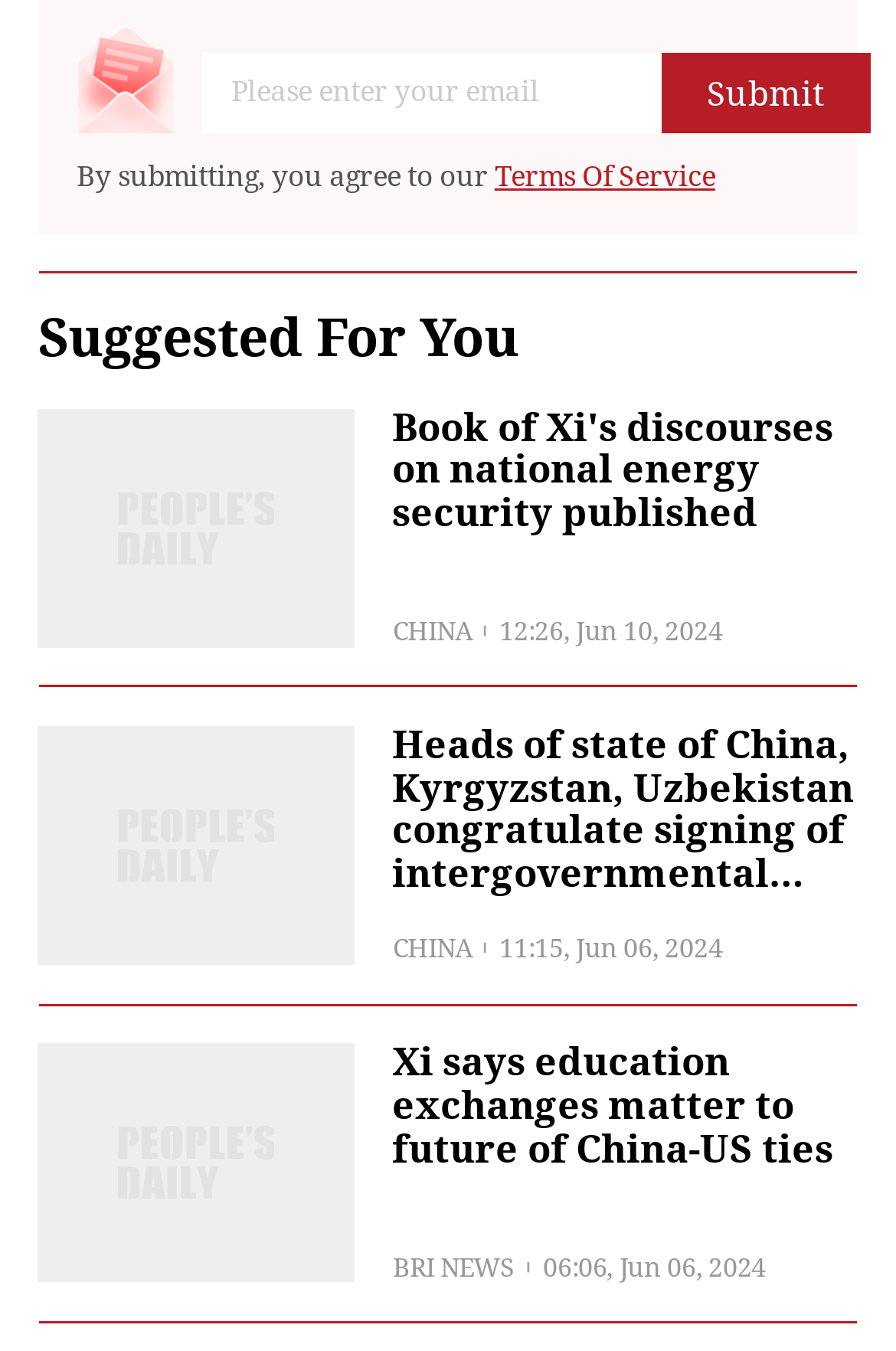What is the purpose of the textbox?
Refer to the screenshot and respond with a concise word or phrase.

Enter email